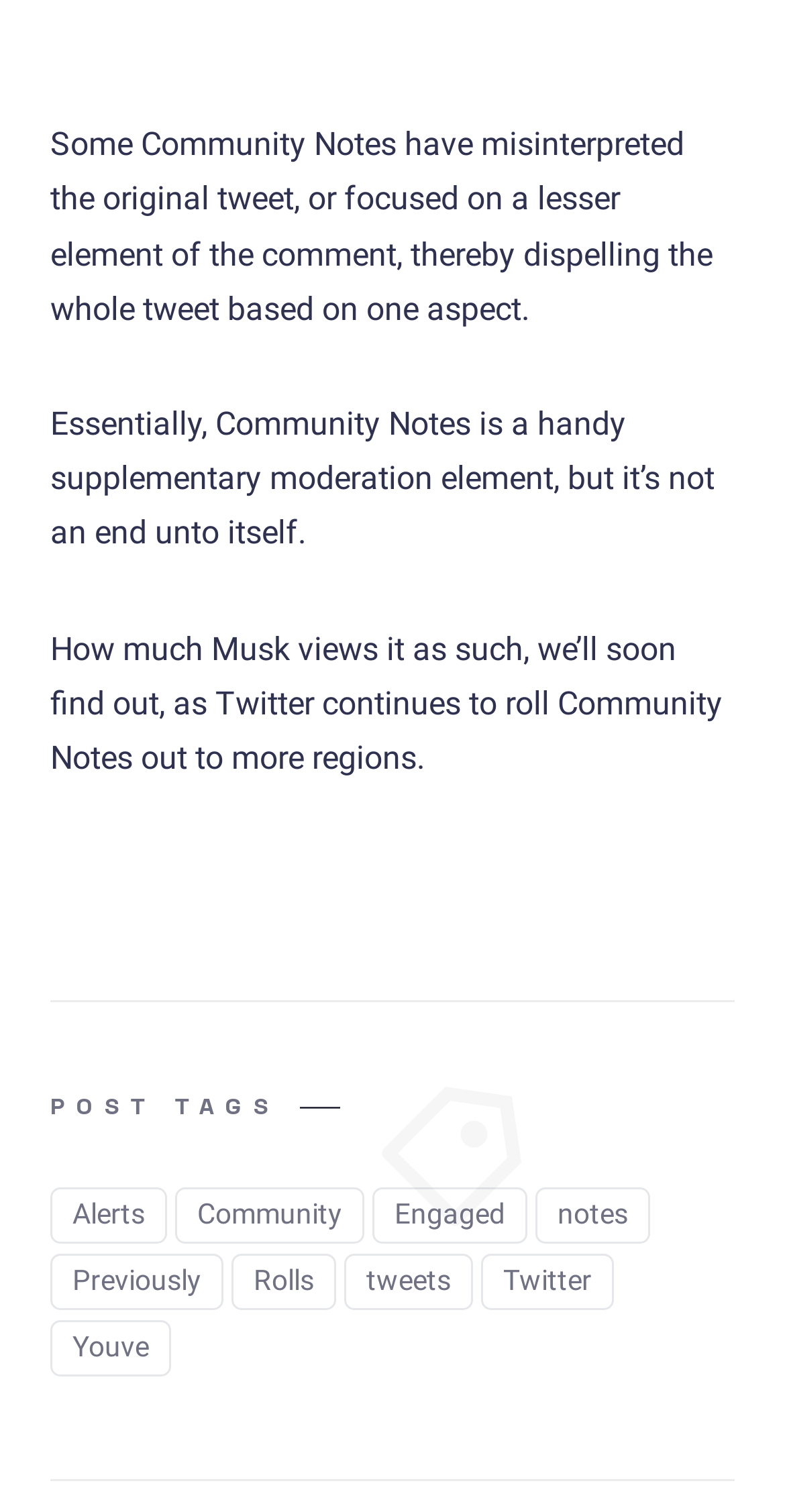Determine the bounding box coordinates of the region to click in order to accomplish the following instruction: "View Community". Provide the coordinates as four float numbers between 0 and 1, specifically [left, top, right, bottom].

[0.223, 0.786, 0.464, 0.823]